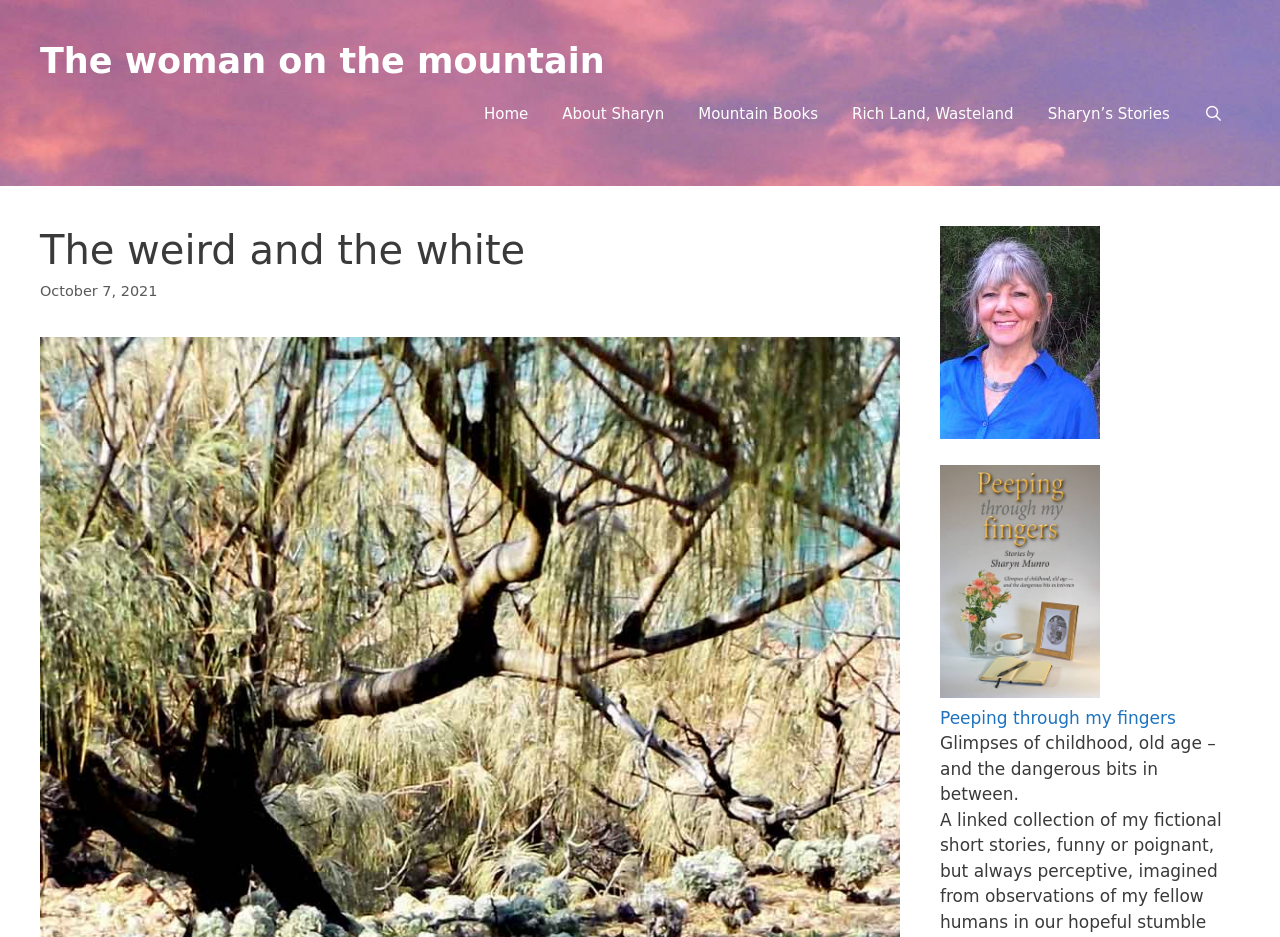Identify the bounding box coordinates for the UI element described as follows: "Peeping through my fingers". Ensure the coordinates are four float numbers between 0 and 1, formatted as [left, top, right, bottom].

[0.734, 0.755, 0.919, 0.777]